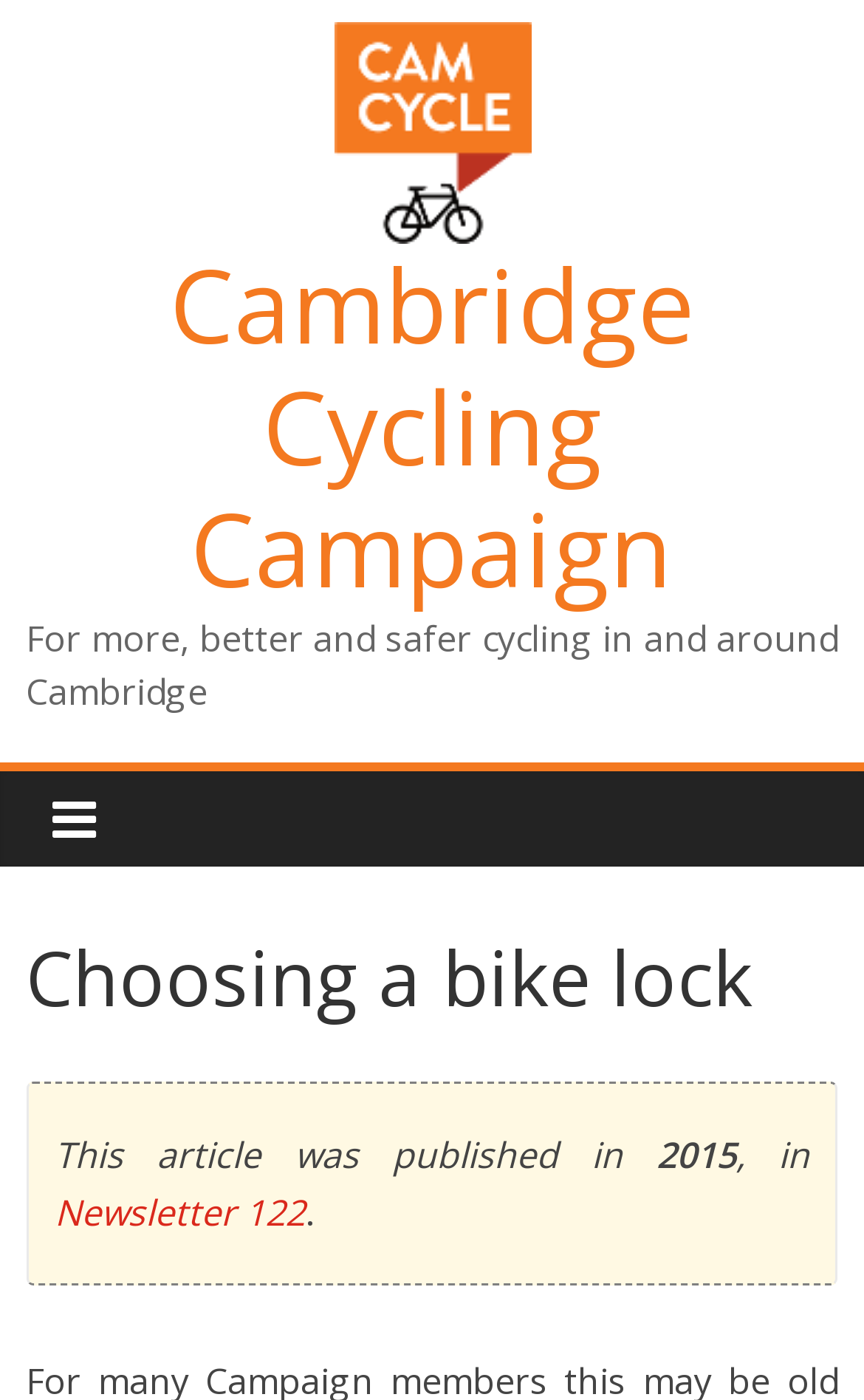What is the title of the article?
Refer to the image and give a detailed answer to the query.

The title of the article can be found in a heading element in the middle of the webpage, which states 'Choosing a bike lock'.